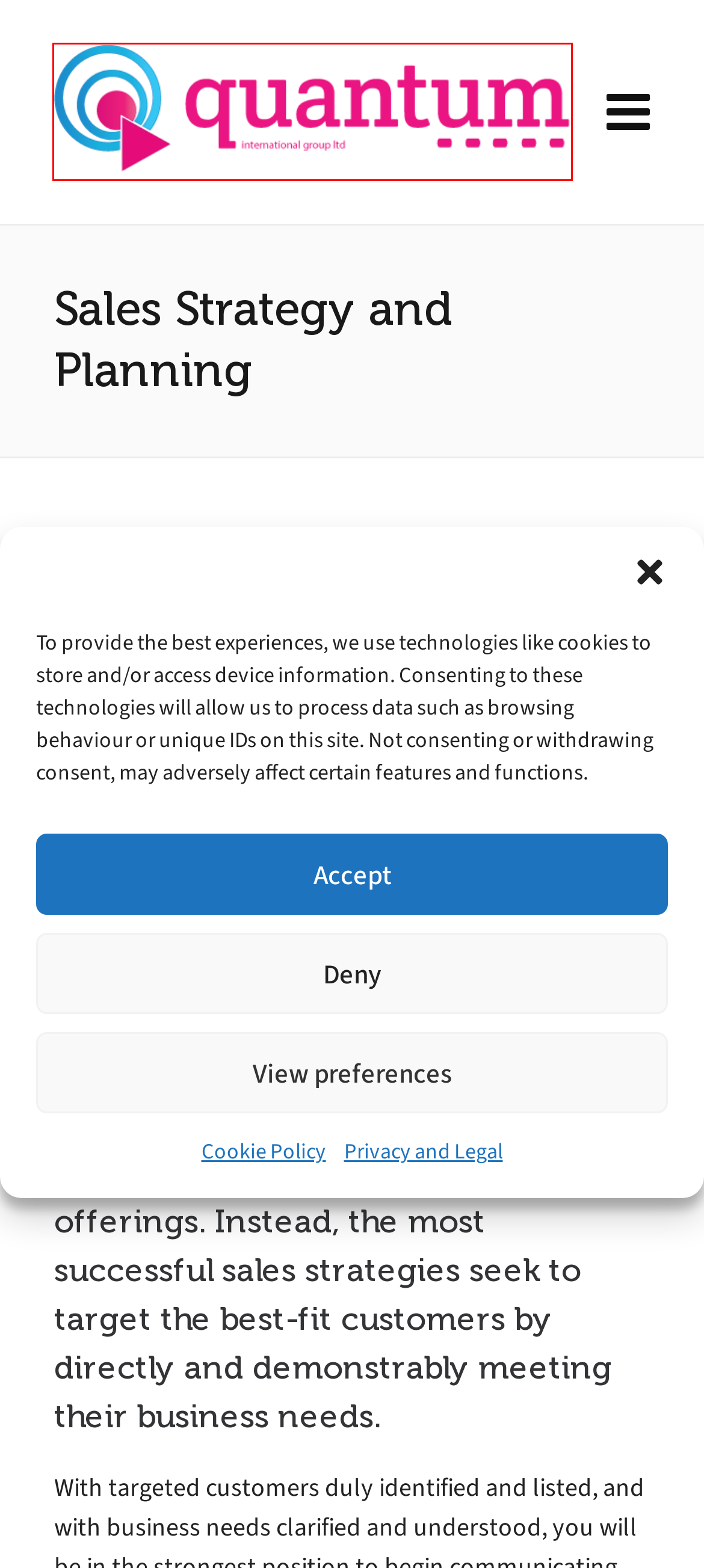Look at the screenshot of the webpage and find the element within the red bounding box. Choose the webpage description that best fits the new webpage that will appear after clicking the element. Here are the candidates:
A. Quantum International Group Ltd | Quantum
B. Promote your Solutions | Quantum
C. What's in a Word? (Video) | Quantum
D. Sales Playbooks and Process | Quantum
E. What’s in a Word? (Article) | Quantum
F. Cookie Policy (UK) | Quantum
G. Superior Sales Performance | Quantum
H. Proposals and presentations | Quantum

A